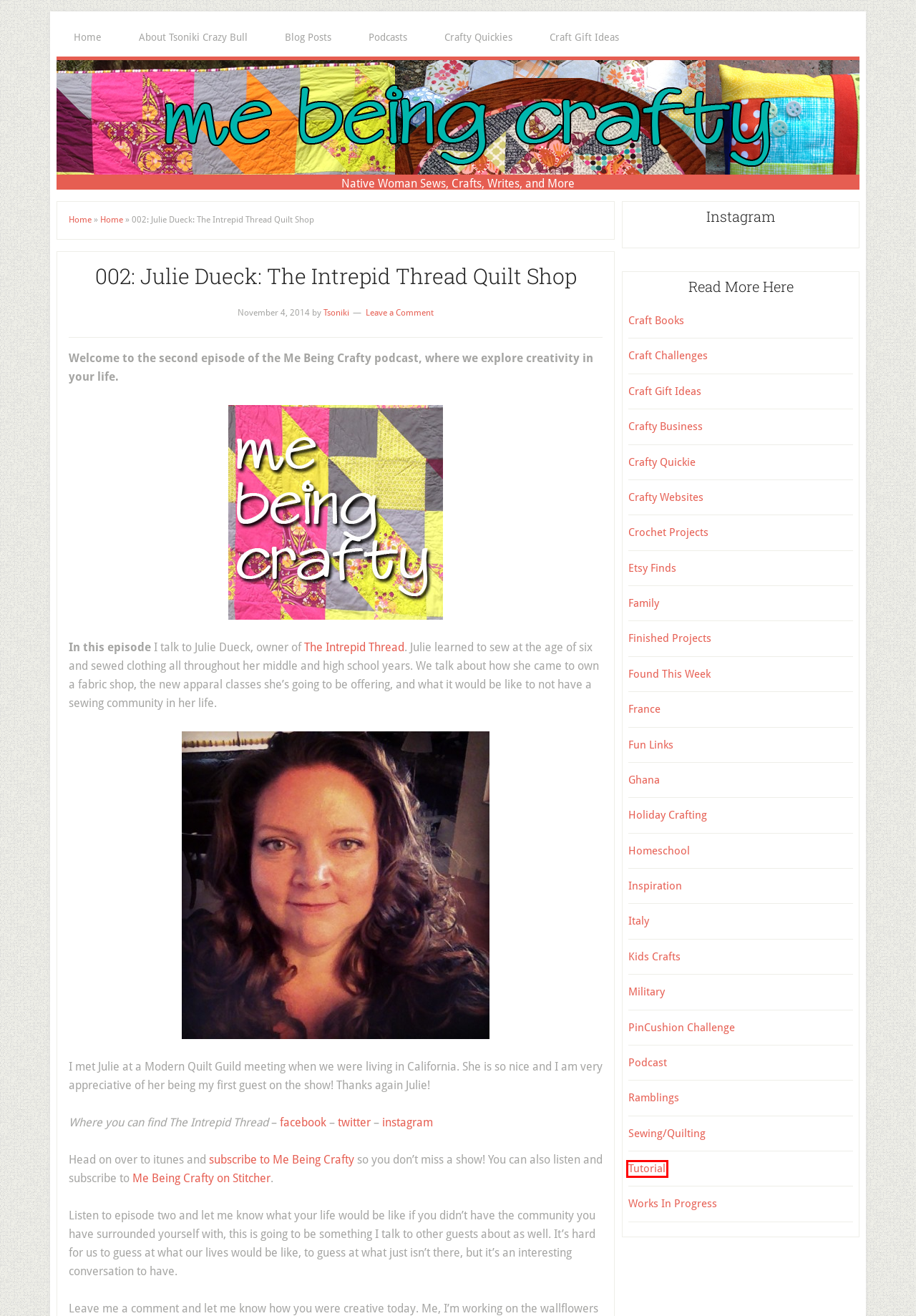Look at the screenshot of a webpage where a red rectangle bounding box is present. Choose the webpage description that best describes the new webpage after clicking the element inside the red bounding box. Here are the candidates:
A. Crafty Quickie Archives -
B. Tutorial Archives -
C. Crafty Quickies -
D. Ghana Archives -
E. Ramblings Archives -
F. Sewing/Quilting Archives -
G. Crafty Websites Archives -
H. France Archives -

B